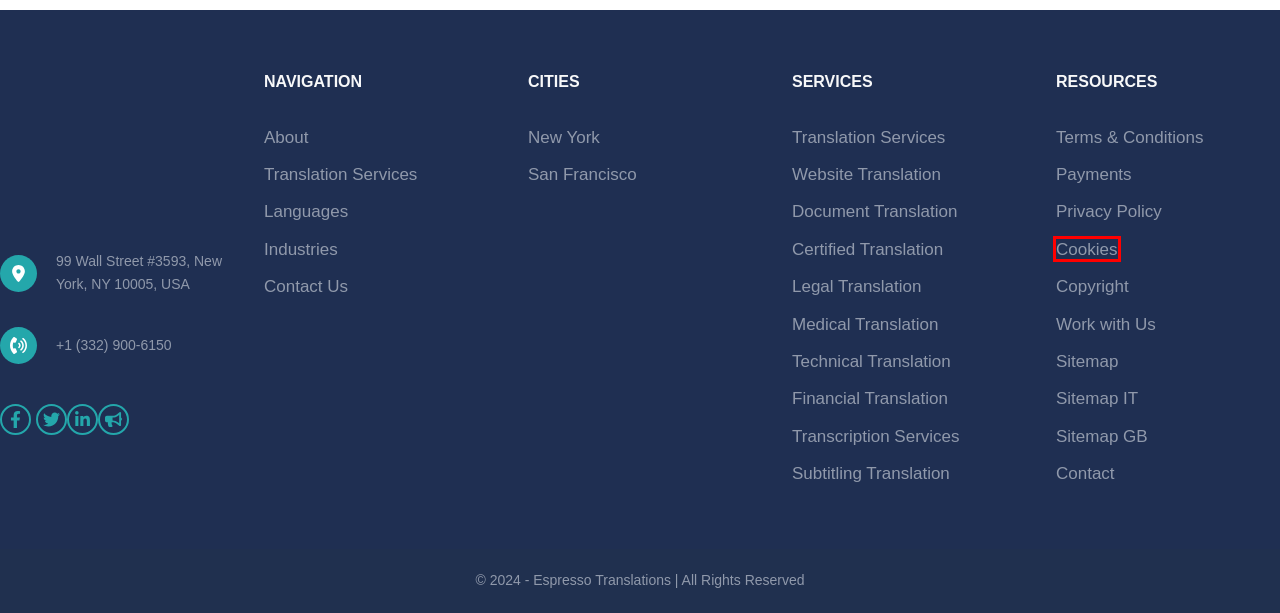Analyze the given webpage screenshot and identify the UI element within the red bounding box. Select the webpage description that best matches what you expect the new webpage to look like after clicking the element. Here are the candidates:
A. Copyright | Espresso Translations
B. HTML Sitemap | ET IT
C. Cookie Policy | Espresso Translations
D. Translator Jobs - Work with Us | Espresso Translations
E. Translation Services San Francisco | Espresso Translations Agency
F. HTML Sitemap | ET UK
G. Translation Services In New York | Espresso Translations agency
H. Website Translation Services - Web Content Localization | Espresso Translations

C